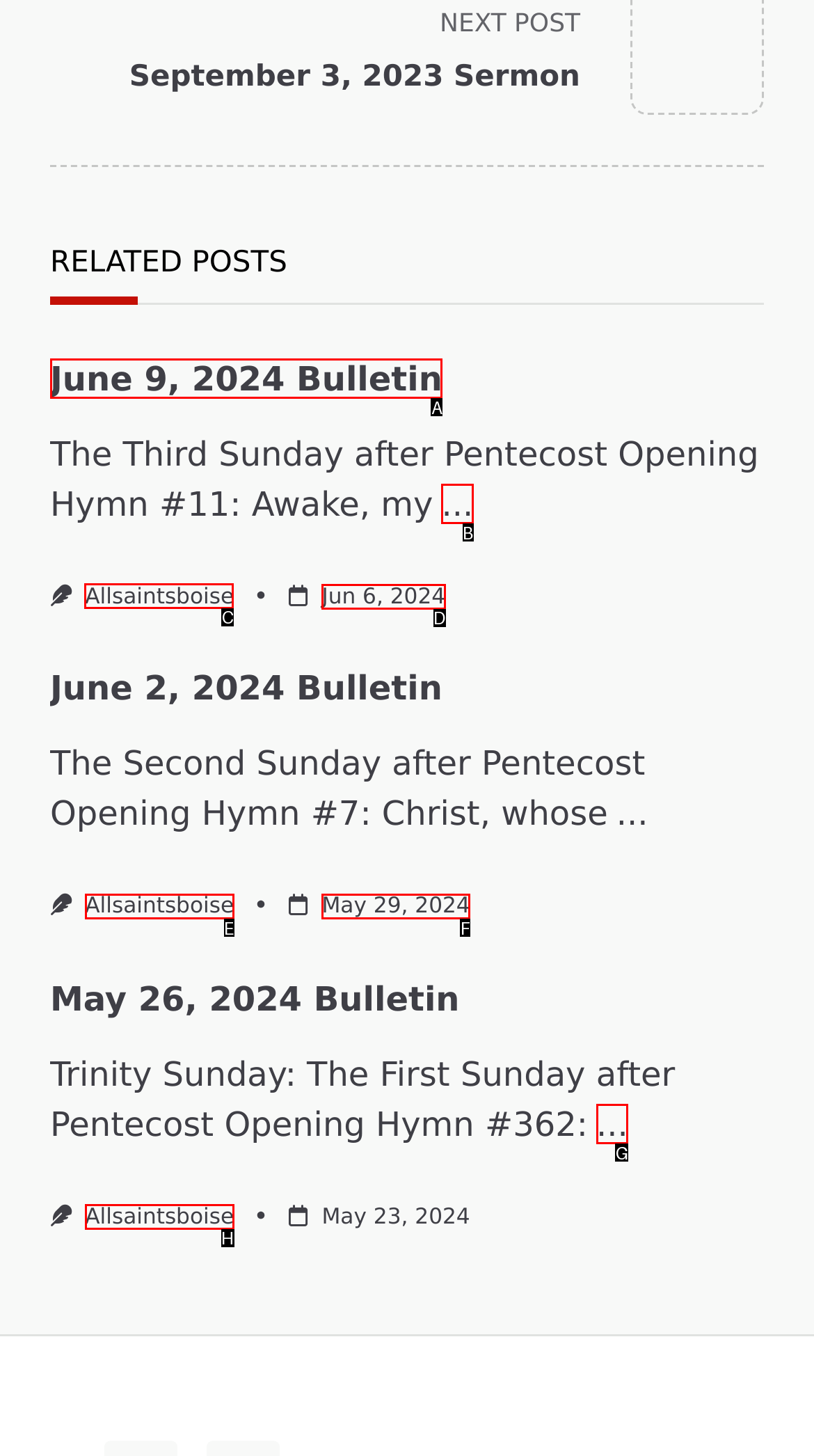Tell me which one HTML element I should click to complete the following task: visit Allsaintsboise
Answer with the option's letter from the given choices directly.

C